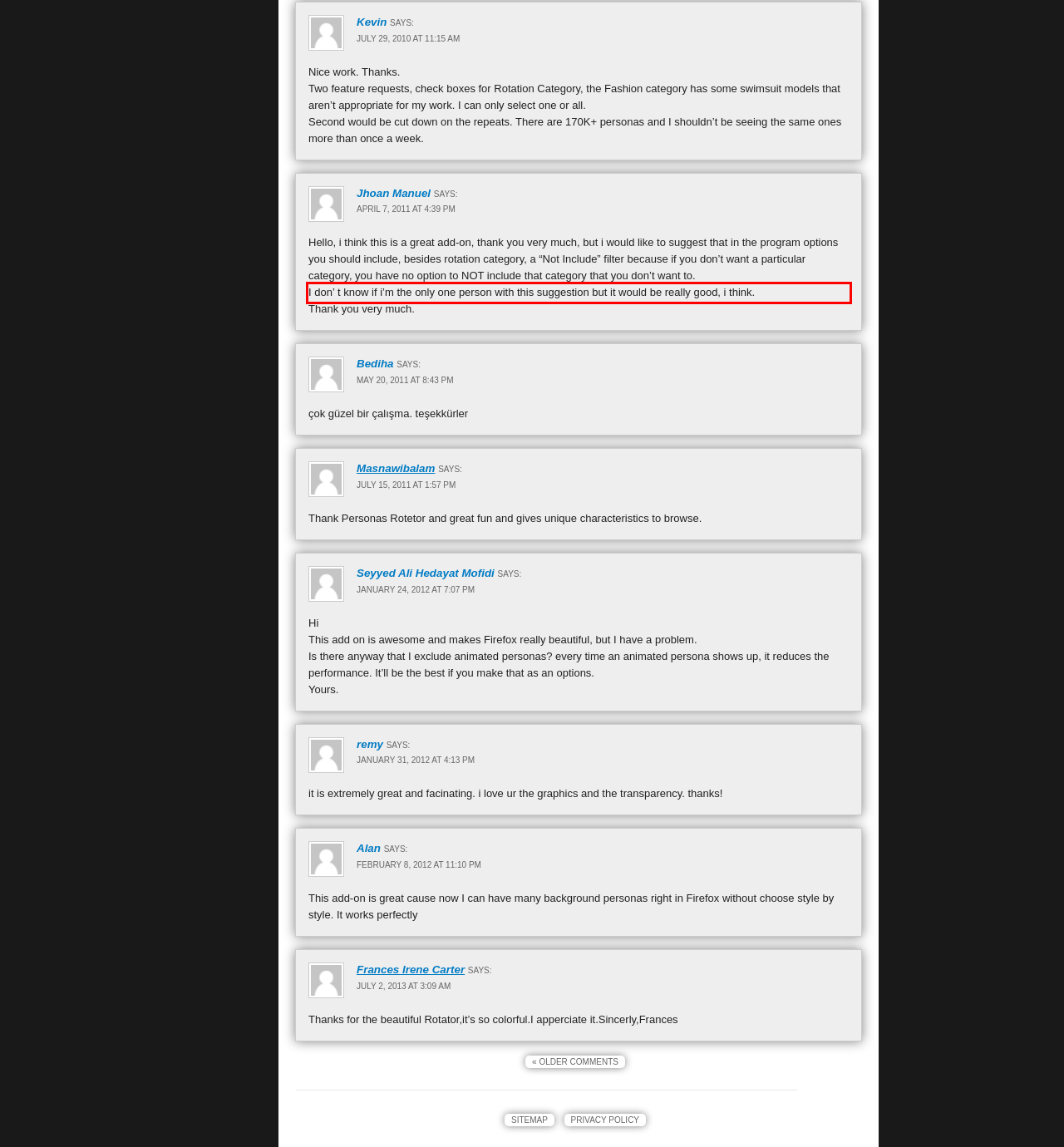Given a webpage screenshot, identify the text inside the red bounding box using OCR and extract it.

I don’ t know if i’m the only one person with this suggestion but it would be really good, i think.